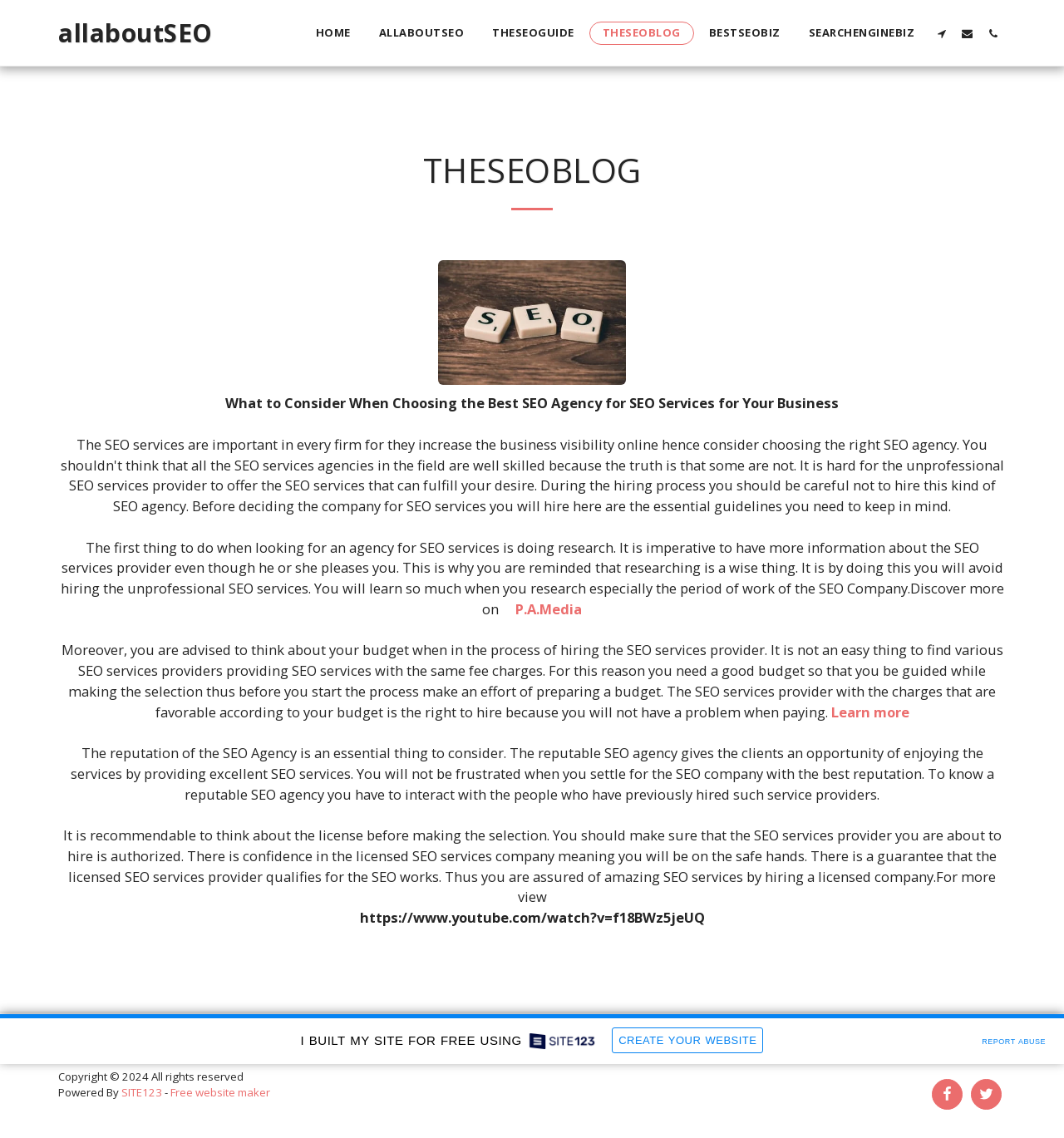How many images are on the webpage?
Please give a detailed and elaborate explanation in response to the question.

I scanned the webpage and found two images. One is the 'theSEOblog image' and the other is an image with no description. There are no other images on the webpage.